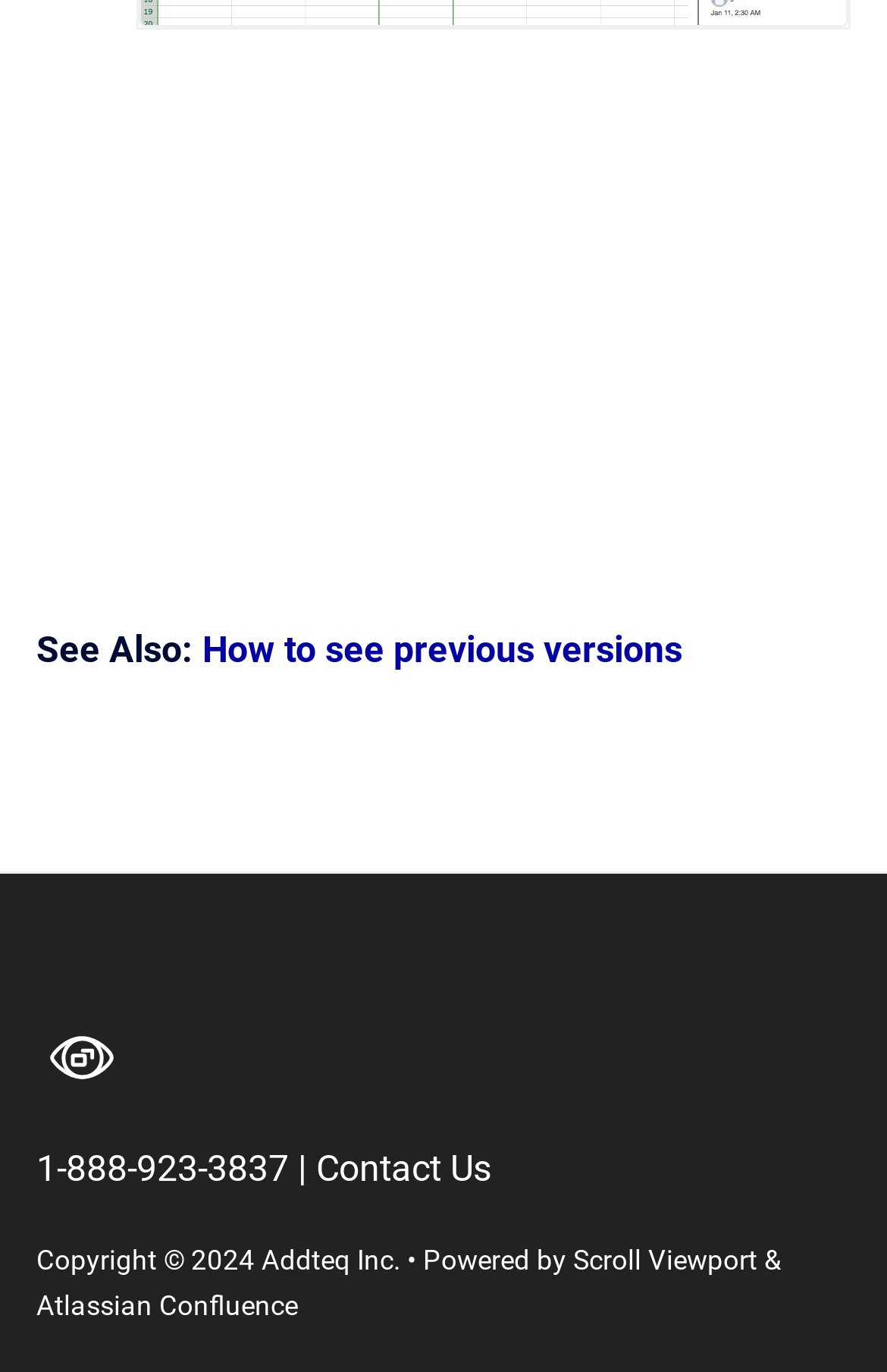What is the contact number?
Refer to the image and provide a one-word or short phrase answer.

1-888-923-3837